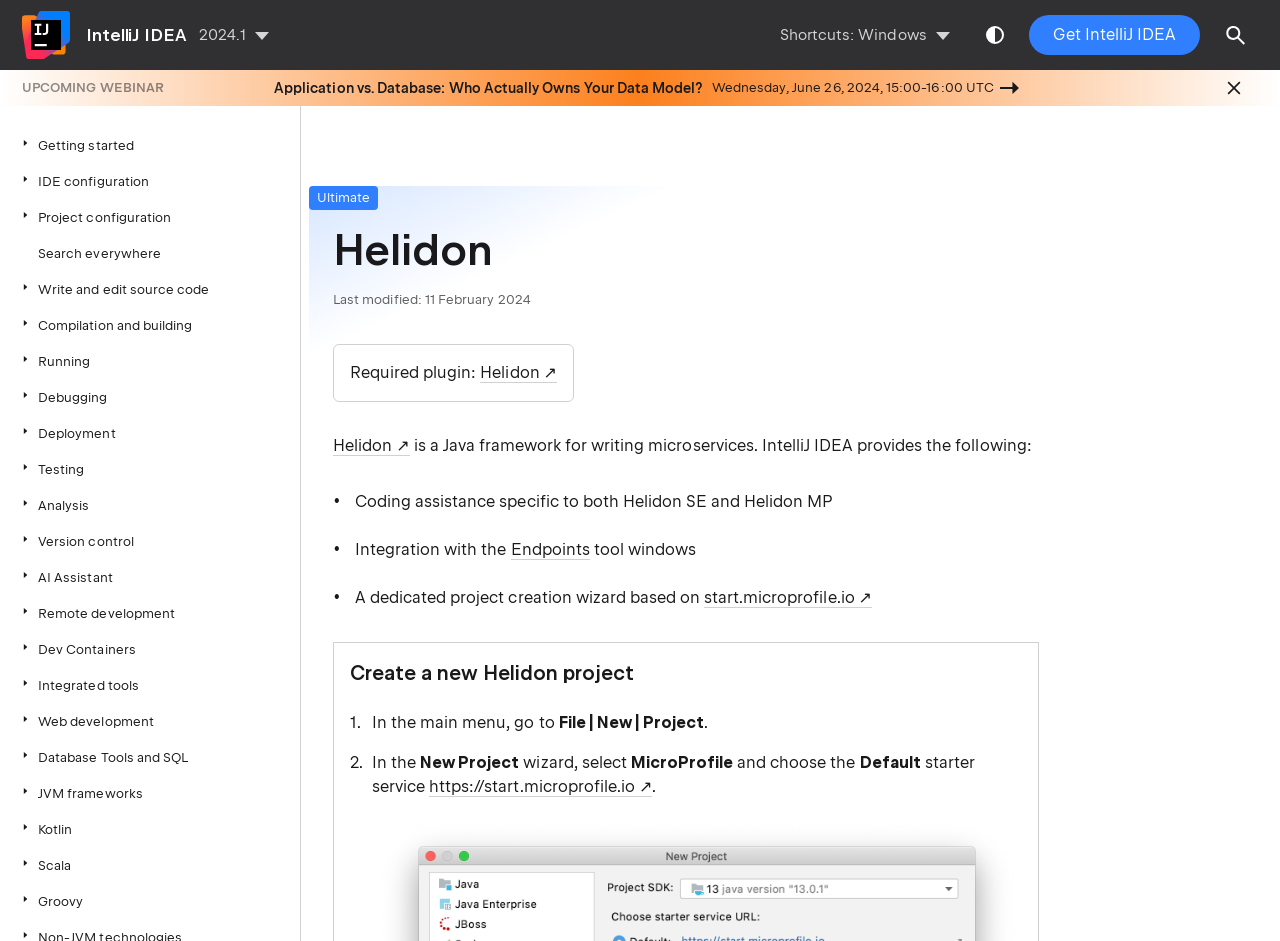Locate the bounding box coordinates of the region to be clicked to comply with the following instruction: "Create a new Helidon project". The coordinates must be four float numbers between 0 and 1, in the form [left, top, right, bottom].

[0.495, 0.702, 0.514, 0.728]